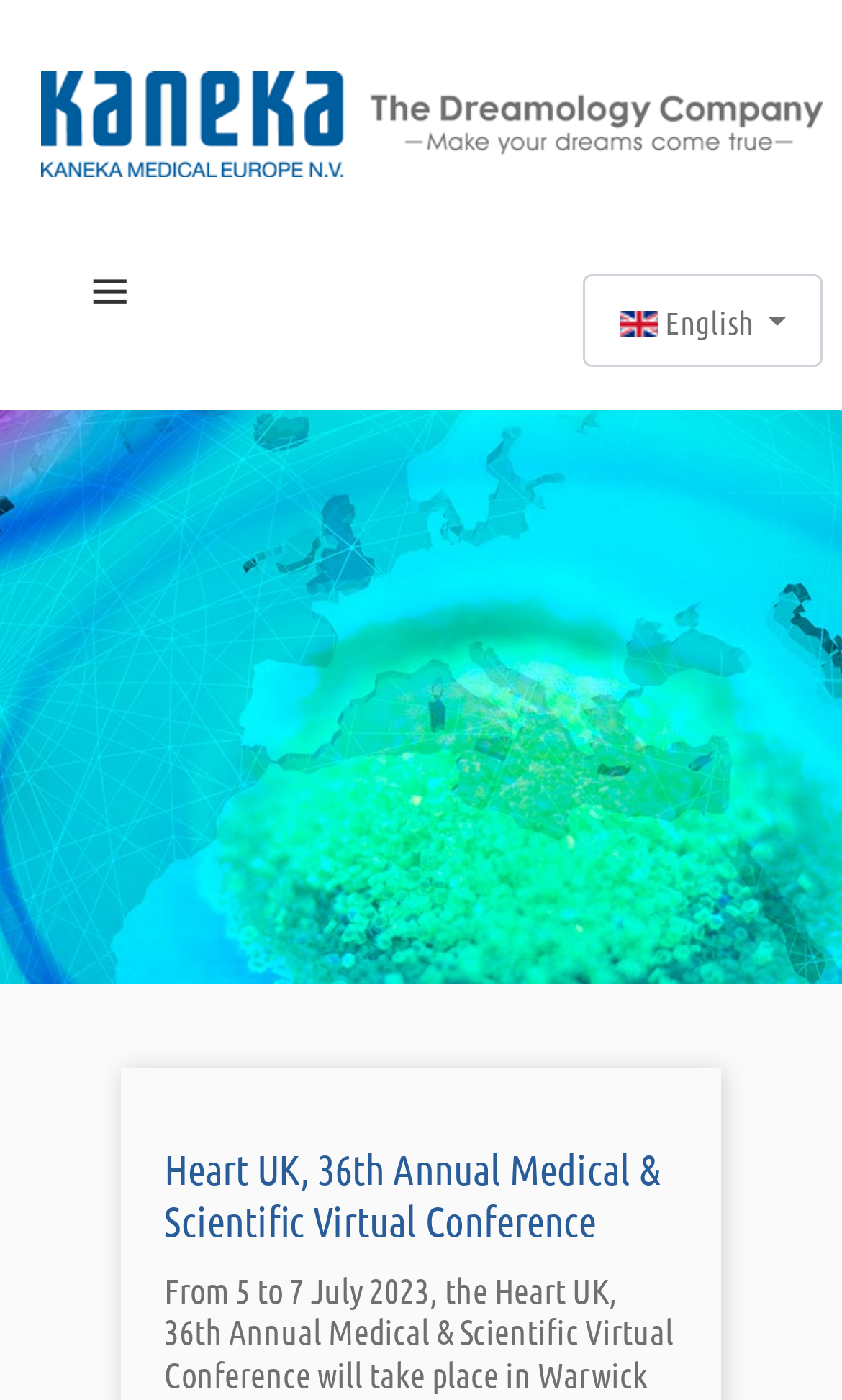Locate the bounding box coordinates of the UI element described by: "English". Provide the coordinates as four float numbers between 0 and 1, formatted as [left, top, right, bottom].

[0.692, 0.196, 0.976, 0.263]